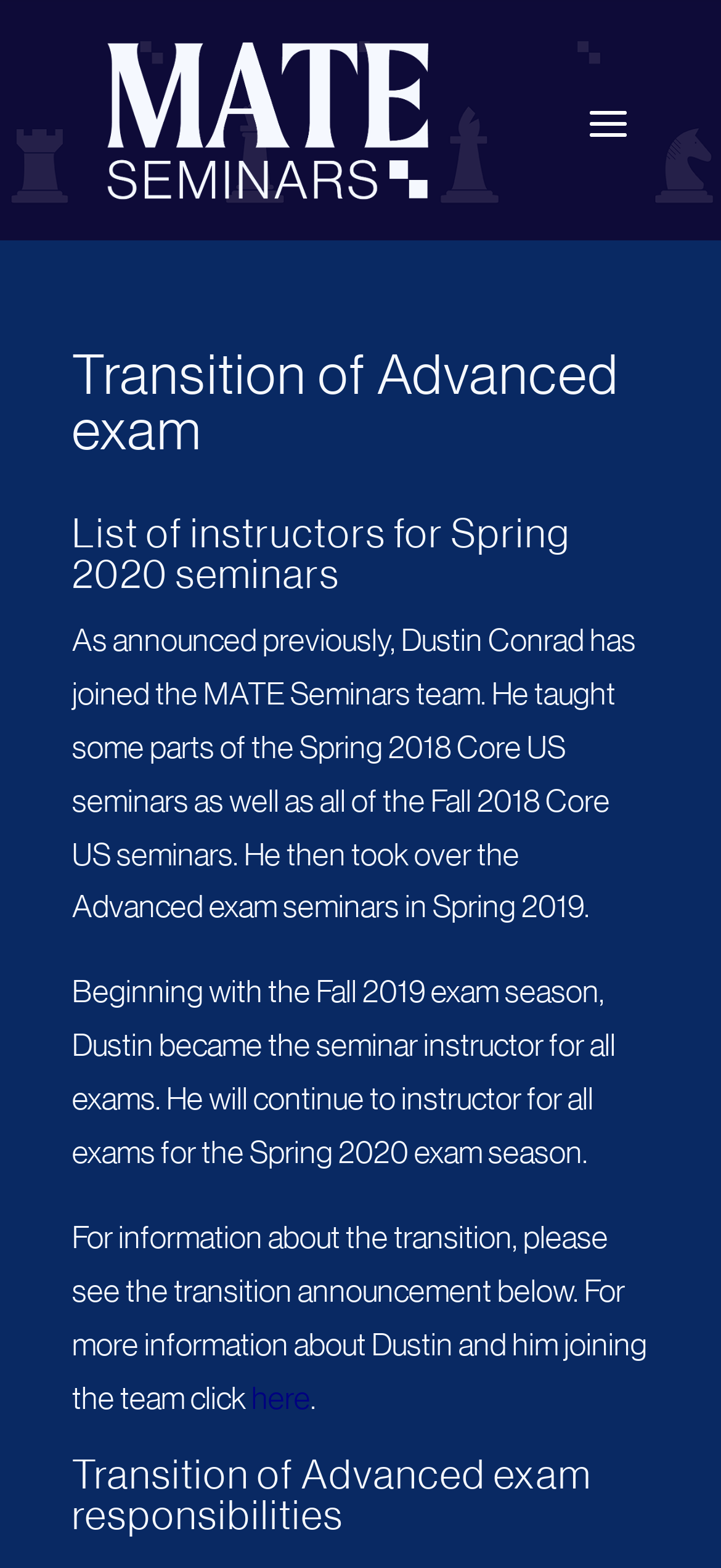What is the name of the instructor who joined the MATE Seminars team?
Based on the screenshot, give a detailed explanation to answer the question.

I found the answer by reading the StaticText element that says 'As announced previously, Dustin Conrad has joined the MATE Seminars team.'